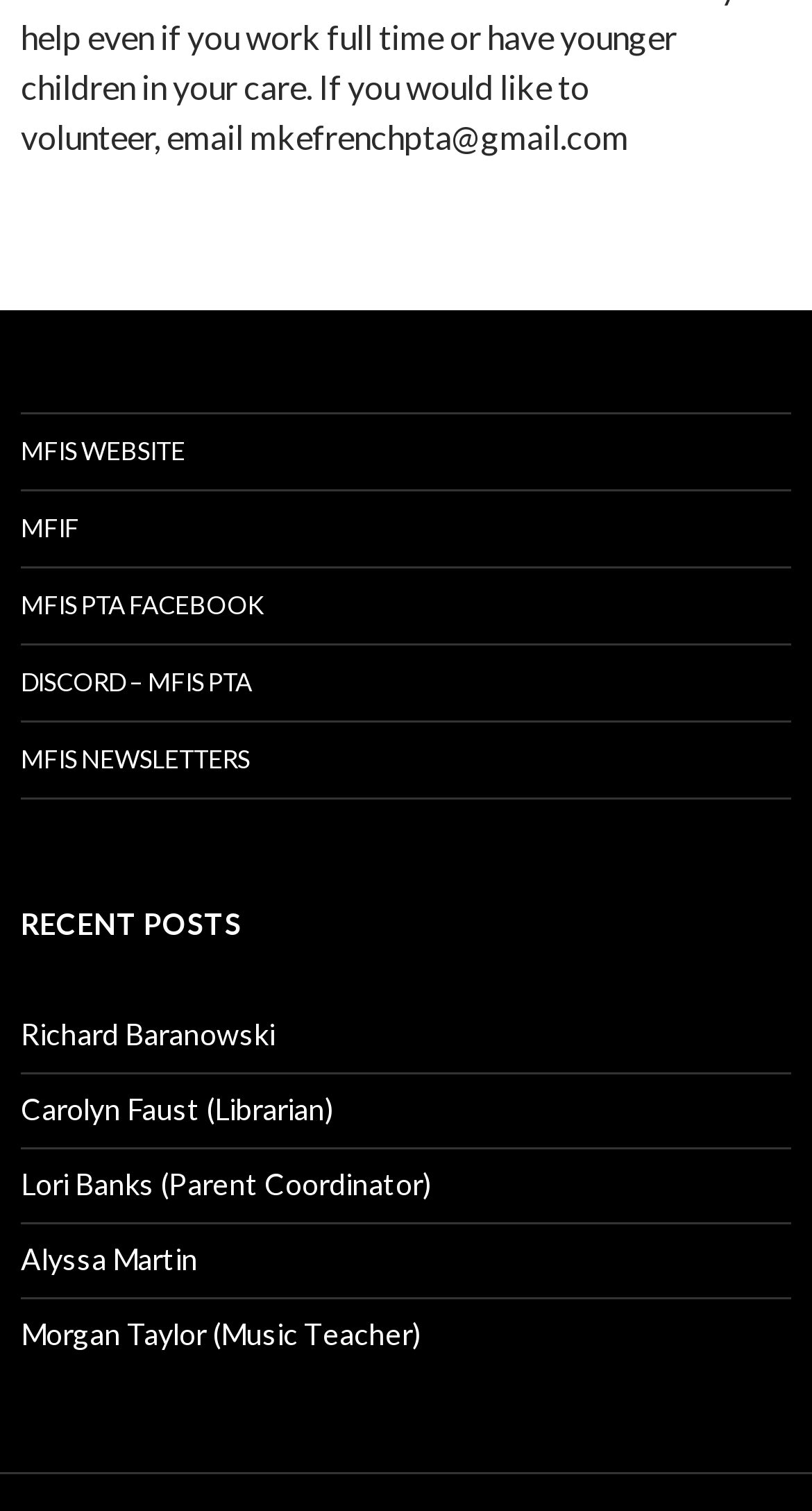Pinpoint the bounding box coordinates of the element to be clicked to execute the instruction: "view Richard Baranowski's post".

[0.026, 0.672, 0.338, 0.696]